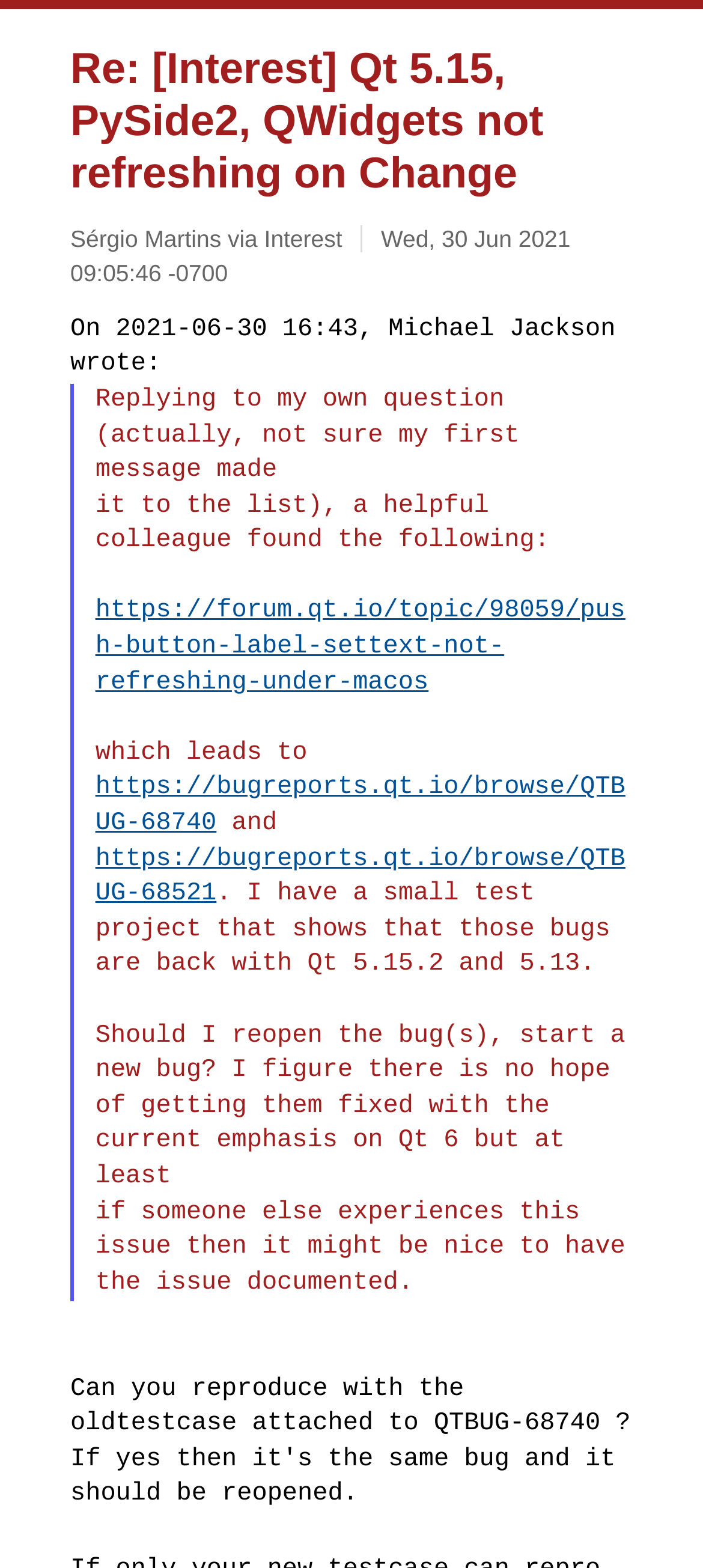Bounding box coordinates are to be given in the format (top-left x, top-left y, bottom-right x, bottom-right y). All values must be floating point numbers between 0 and 1. Provide the bounding box coordinate for the UI element described as: Sérgio Martins via Interest

[0.1, 0.144, 0.487, 0.161]